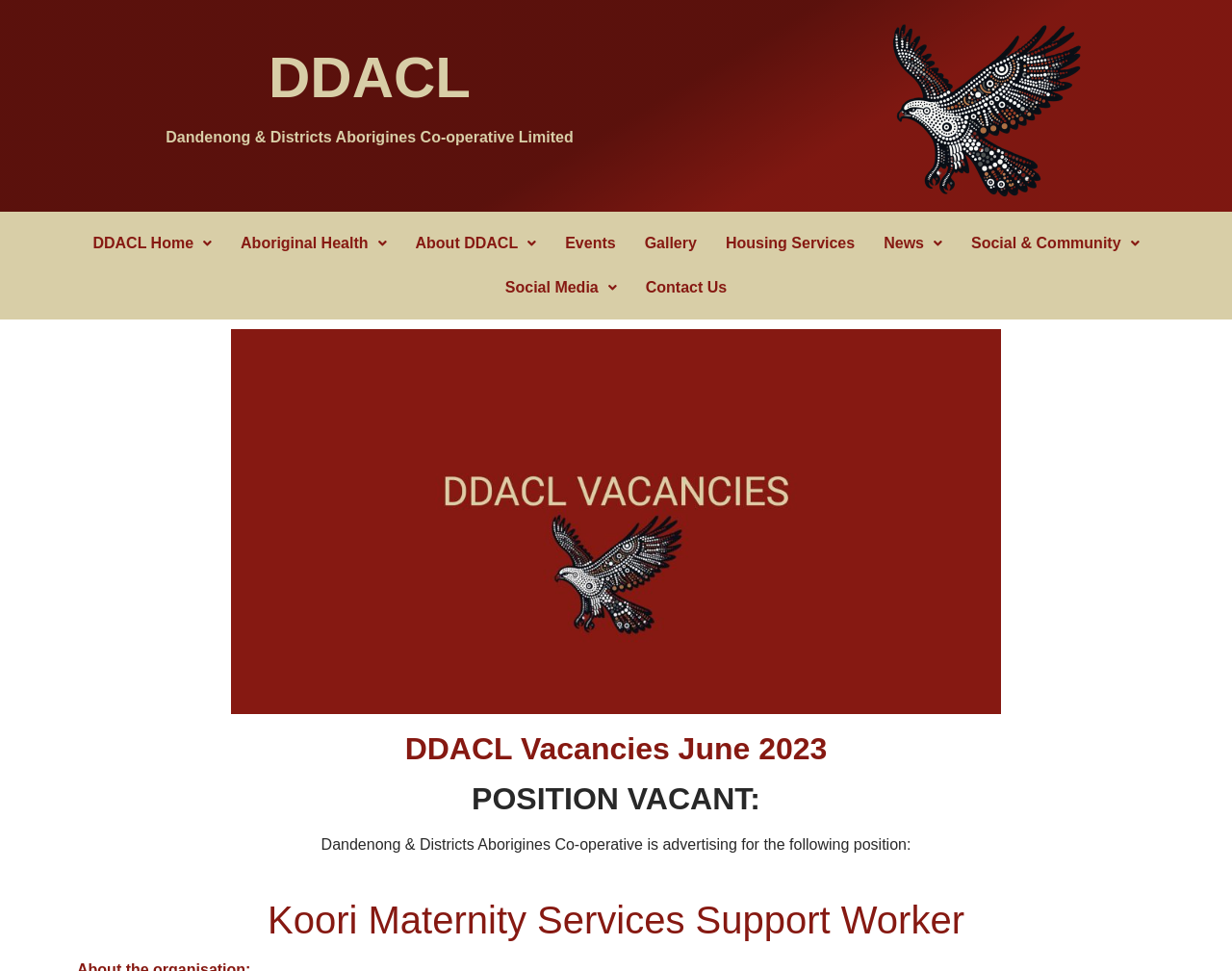Please determine the bounding box coordinates of the clickable area required to carry out the following instruction: "visit Events". The coordinates must be four float numbers between 0 and 1, represented as [left, top, right, bottom].

[0.447, 0.228, 0.511, 0.274]